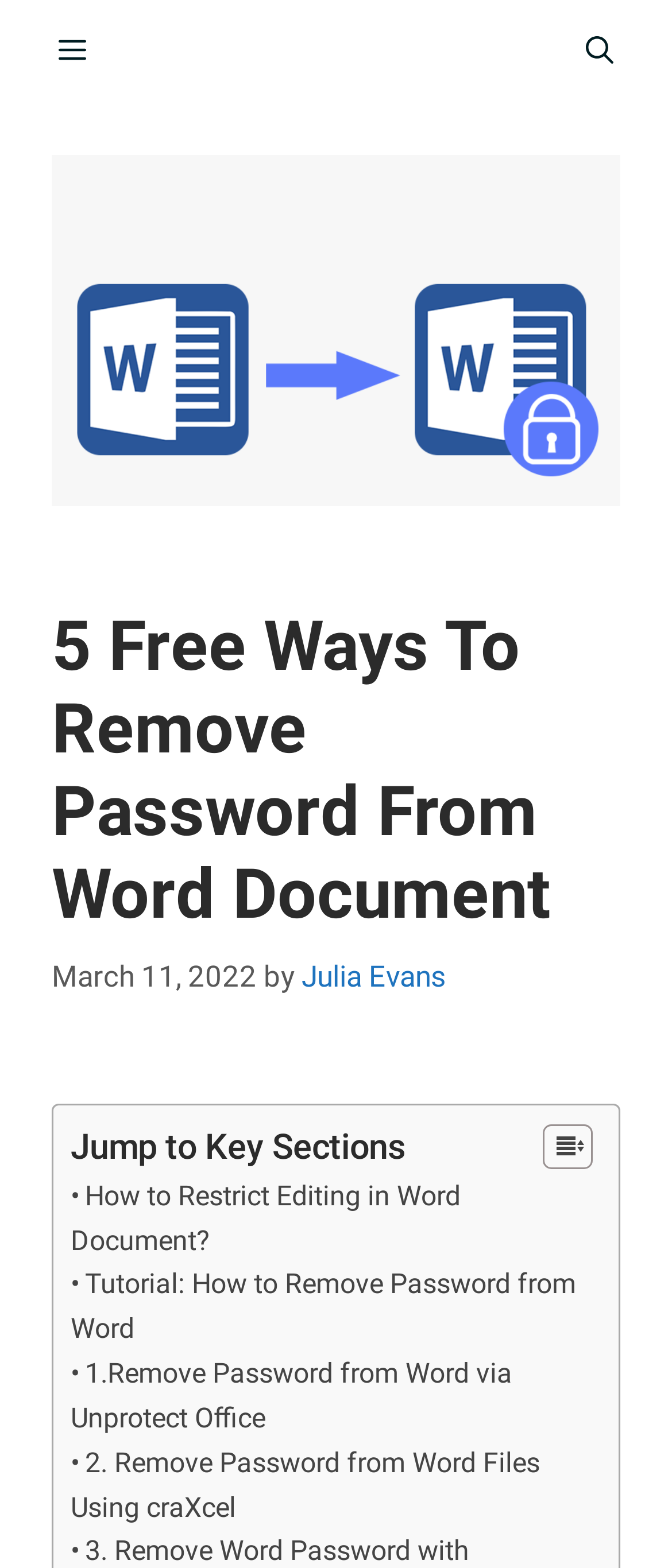Please provide a one-word or short phrase answer to the question:
What is the date of the article?

March 11, 2022